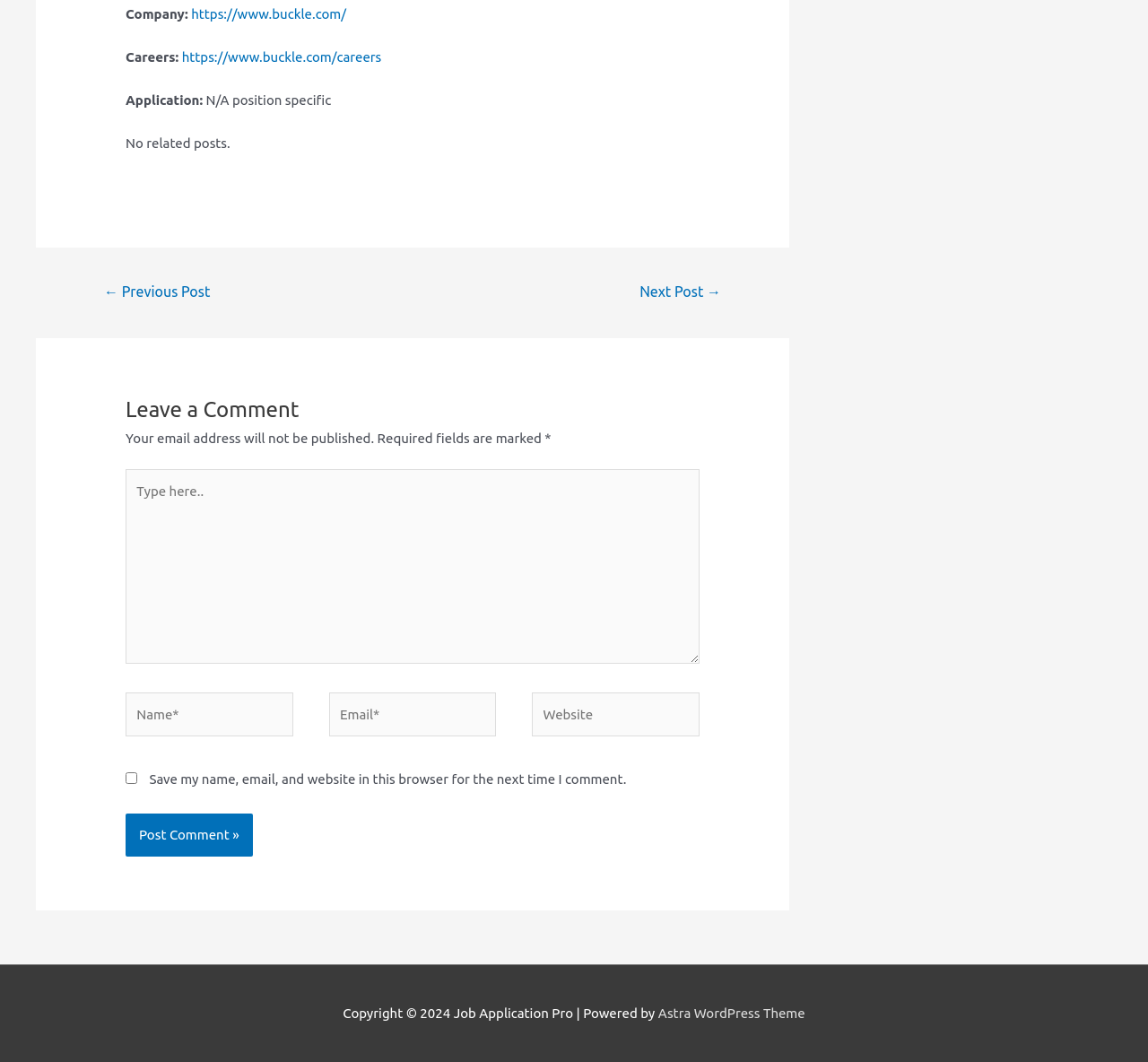Determine the bounding box coordinates of the clickable region to execute the instruction: "Type your name". The coordinates should be four float numbers between 0 and 1, denoted as [left, top, right, bottom].

[0.109, 0.652, 0.255, 0.693]